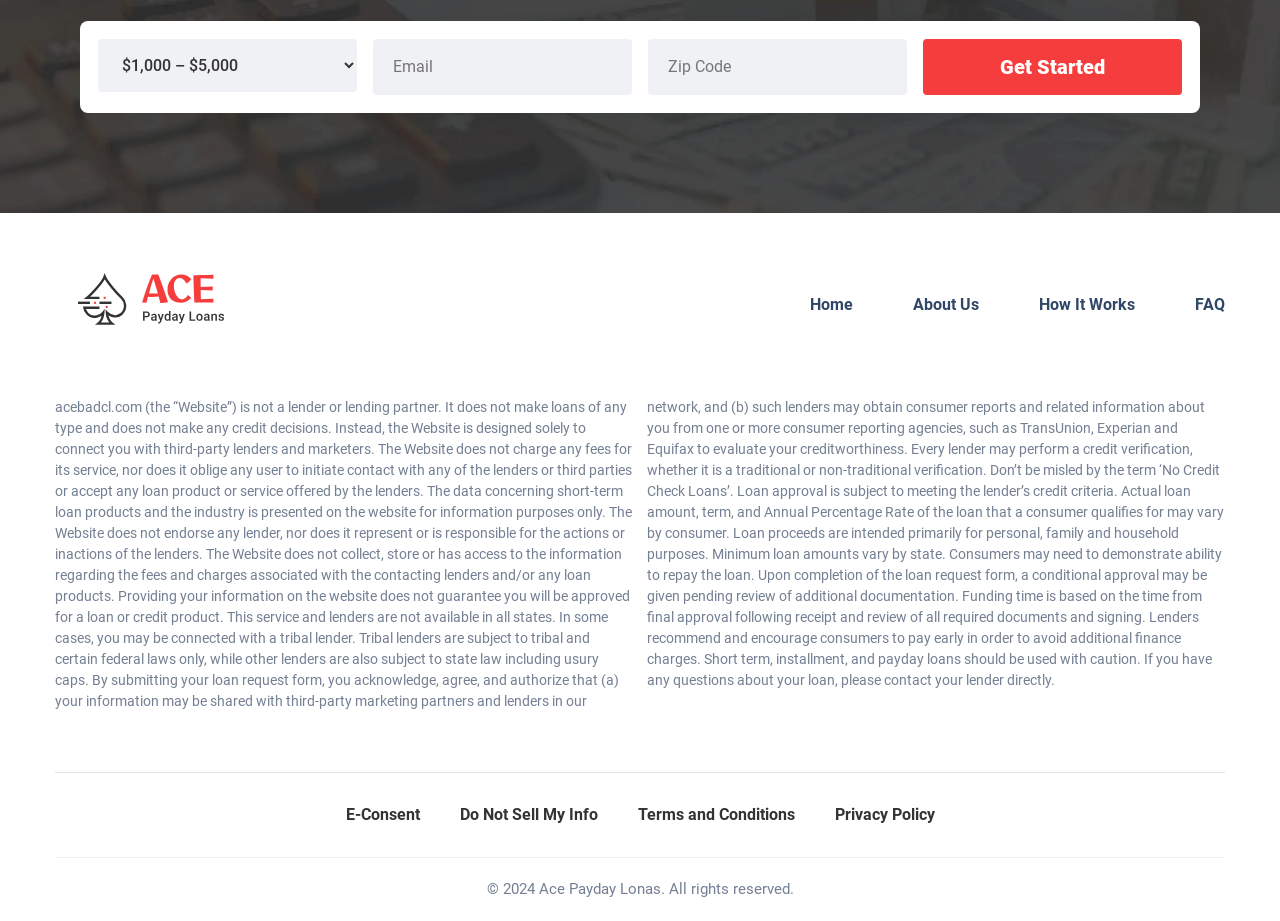Analyze the image and give a detailed response to the question:
What type of loans are discussed on this website?

The website mentions short-term loan products and provides information about the industry, indicating that it is focused on short-term loans.